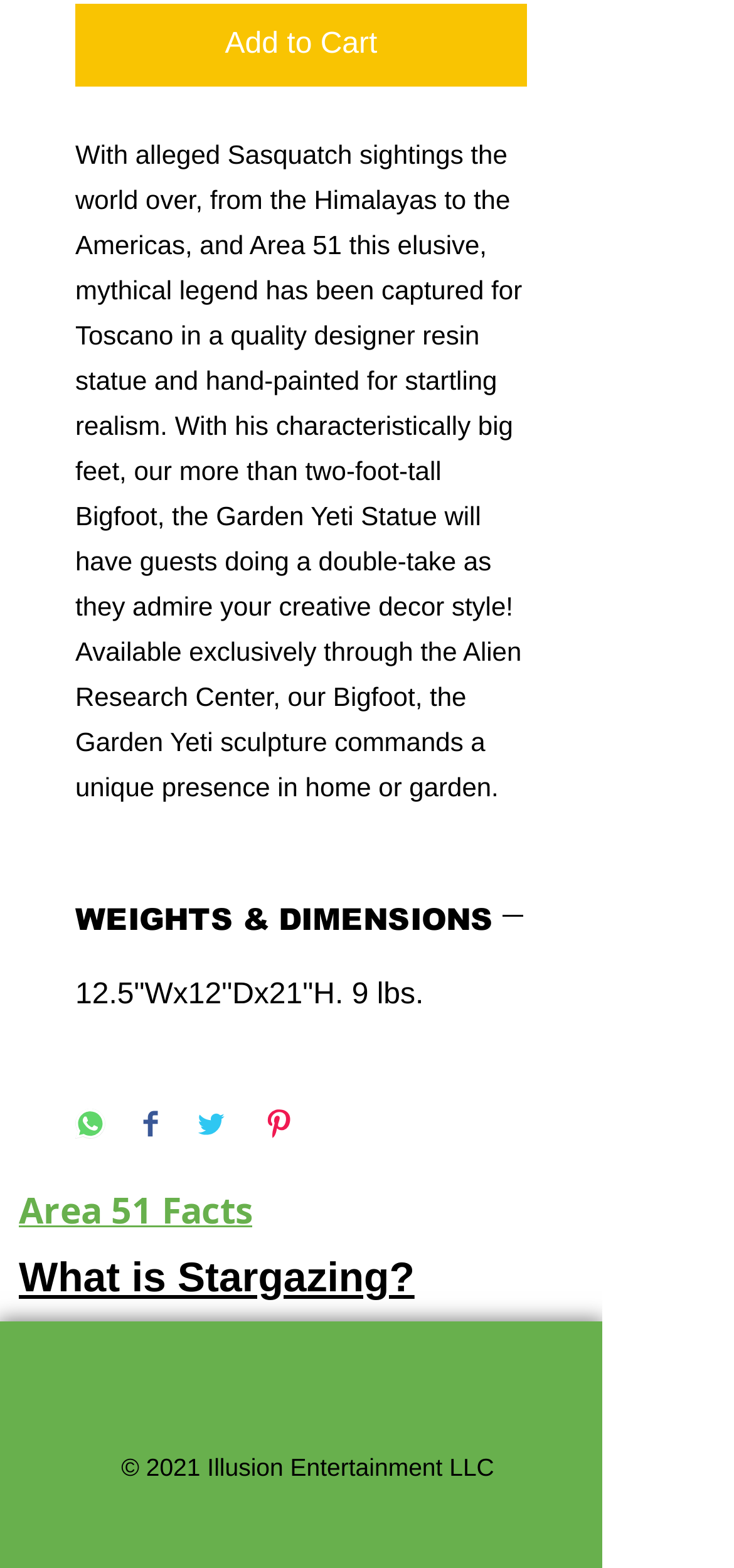Identify the bounding box coordinates for the element that needs to be clicked to fulfill this instruction: "Share on WhatsApp". Provide the coordinates in the format of four float numbers between 0 and 1: [left, top, right, bottom].

[0.103, 0.707, 0.144, 0.73]